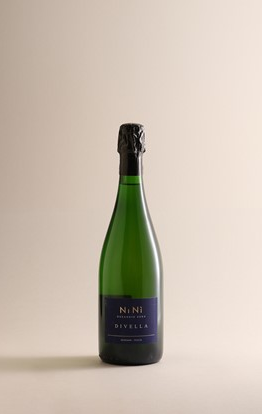What is the percentage of Pinot Noir grapes used in the wine?
Provide a well-explained and detailed answer to the question.

According to the caption, the wine is crafted from a blend of 50% Pinot Noir and 50% Chardonnay grapes, indicating that 50% of the grapes used are Pinot Noir.